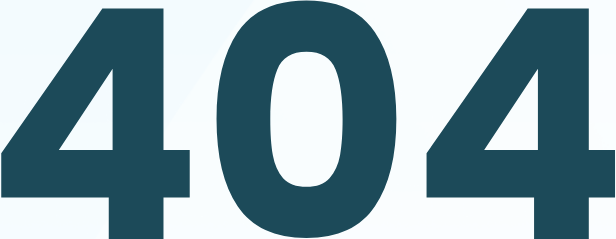Give a thorough description of the image, including any visible elements and their relationships.

The image displays a prominent "404" error message, styled in a bold and modern font. This graphic typically indicates that the requested page cannot be found on the website. The design is characterized by a clean and simple aesthetic, with the numerals rendered in a deep teal color against a light background, which enhances its visibility. Below the message, there may be additional links or prompts inviting users to navigate back to the homepage or explore other sections of the site, emphasizing a user-friendly approach even in the face of an error. This visual serves to communicate the issue clearly while maintaining the overall branding of the website.